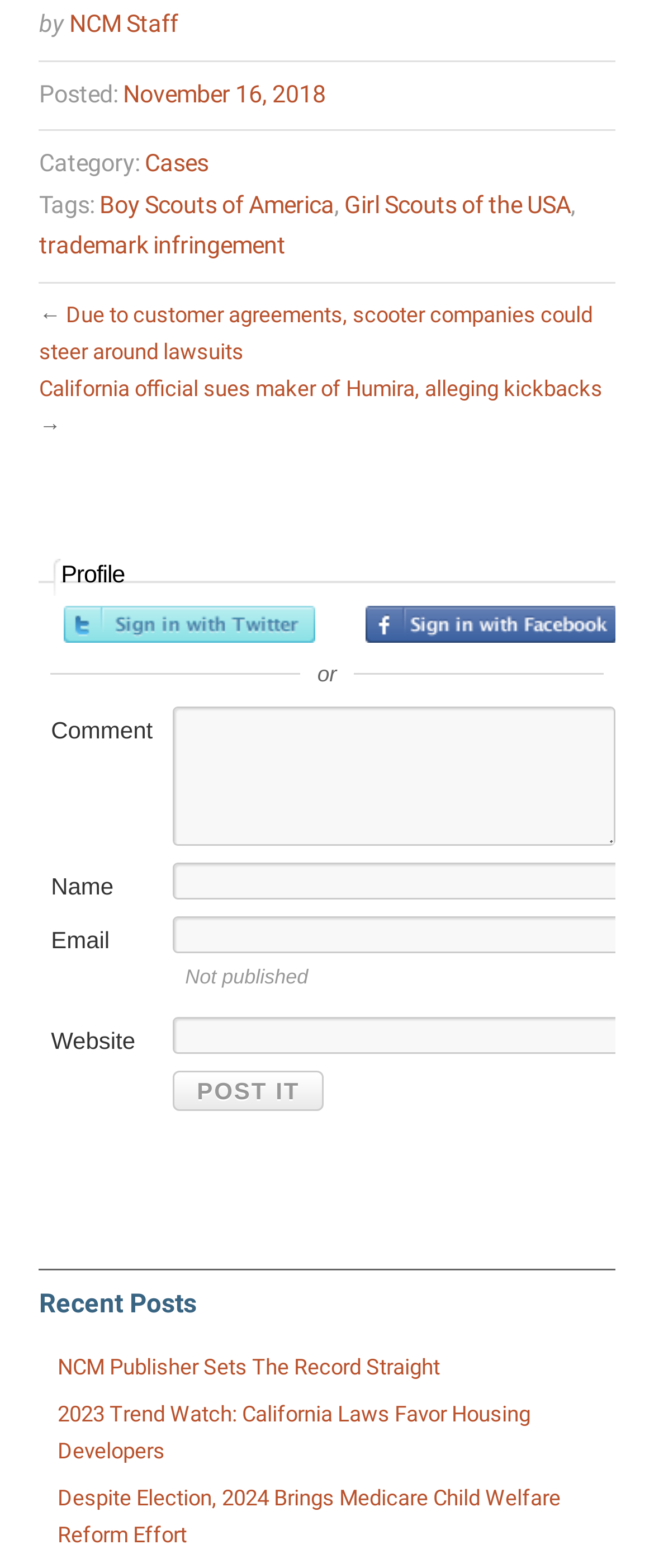Give the bounding box coordinates for the element described by: "NCM Staff".

[0.106, 0.007, 0.273, 0.025]